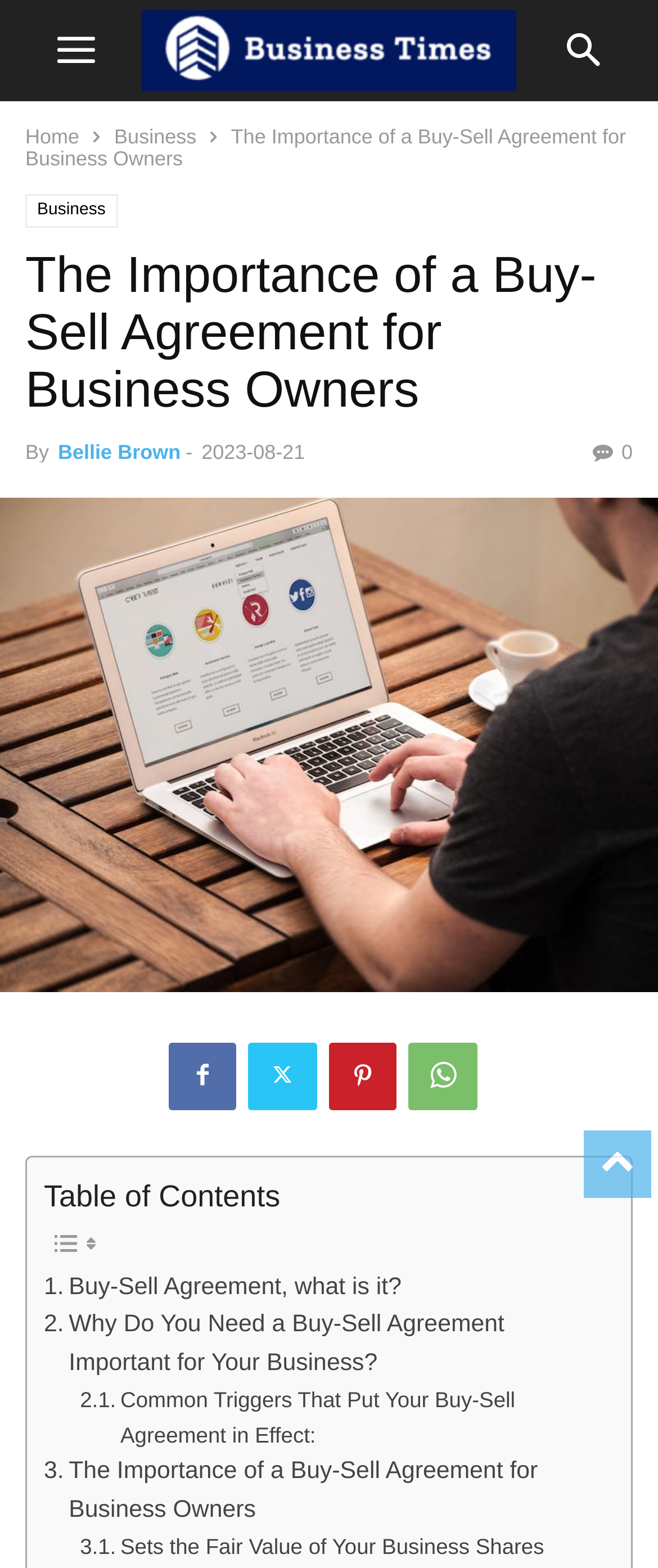Please locate and retrieve the main header text of the webpage.

The Importance of a Buy-Sell Agreement for Business Owners